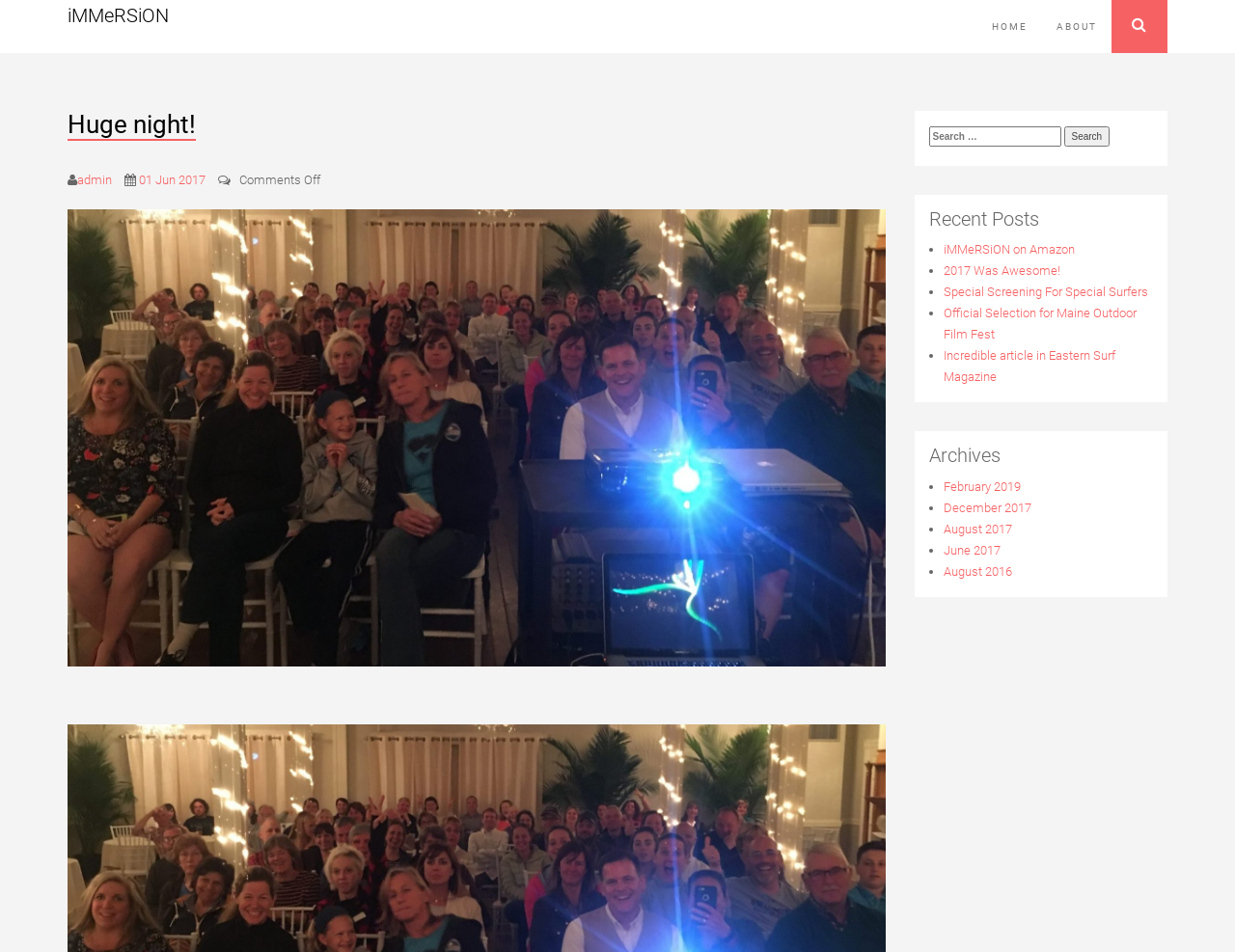Please specify the bounding box coordinates of the clickable region necessary for completing the following instruction: "View recent posts". The coordinates must consist of four float numbers between 0 and 1, i.e., [left, top, right, bottom].

[0.752, 0.22, 0.934, 0.242]